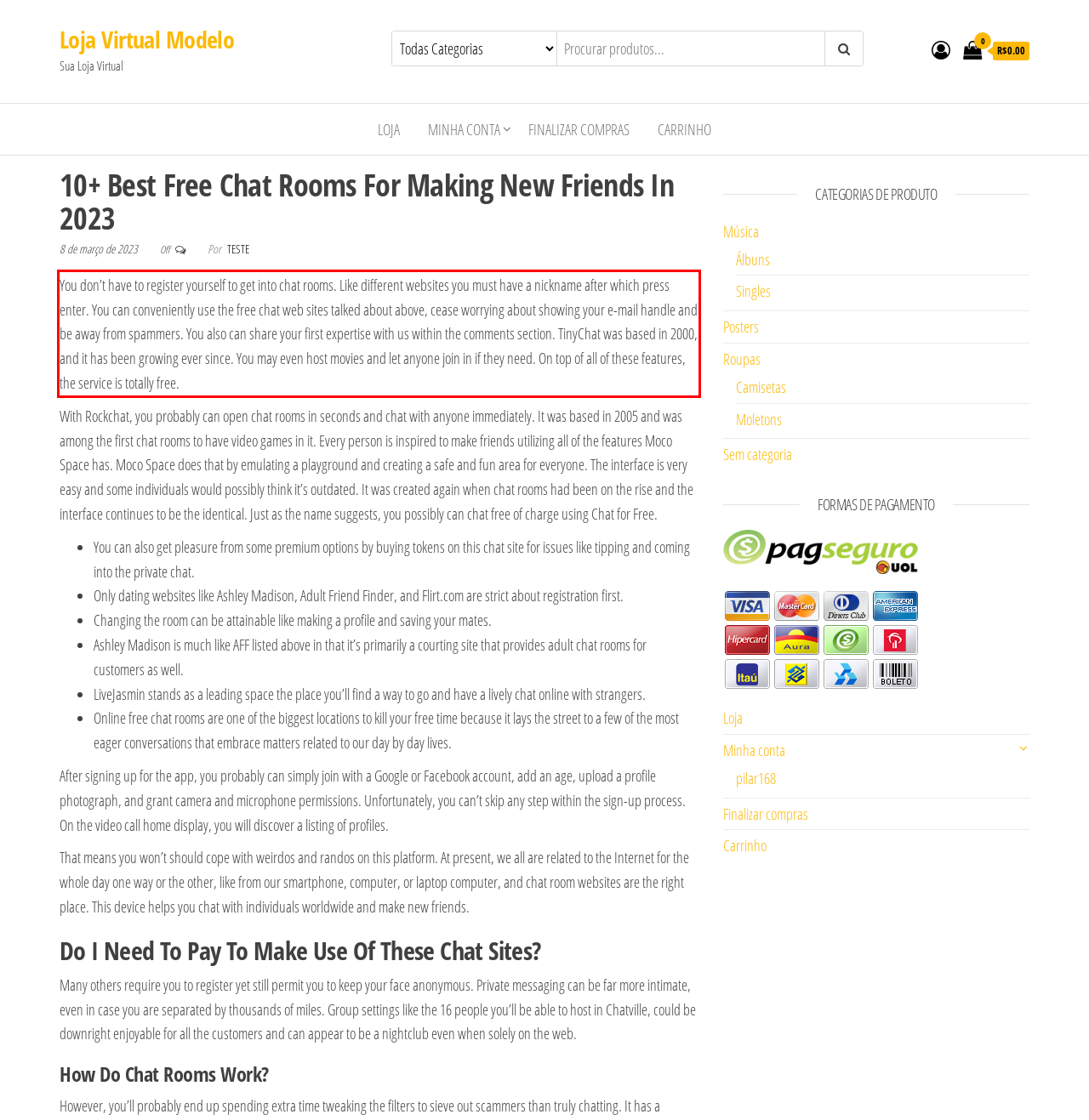Look at the provided screenshot of the webpage and perform OCR on the text within the red bounding box.

You don’t have to register yourself to get into chat rooms. Like different websites you must have a nickname after which press enter. You can conveniently use the free chat web sites talked about above, cease worrying about showing your e-mail handle and be away from spammers. You also can share your first expertise with us within the comments section. TinyChat was based in 2000, and it has been growing ever since. You may even host movies and let anyone join in if they need. On top of all of these features, the service is totally free.